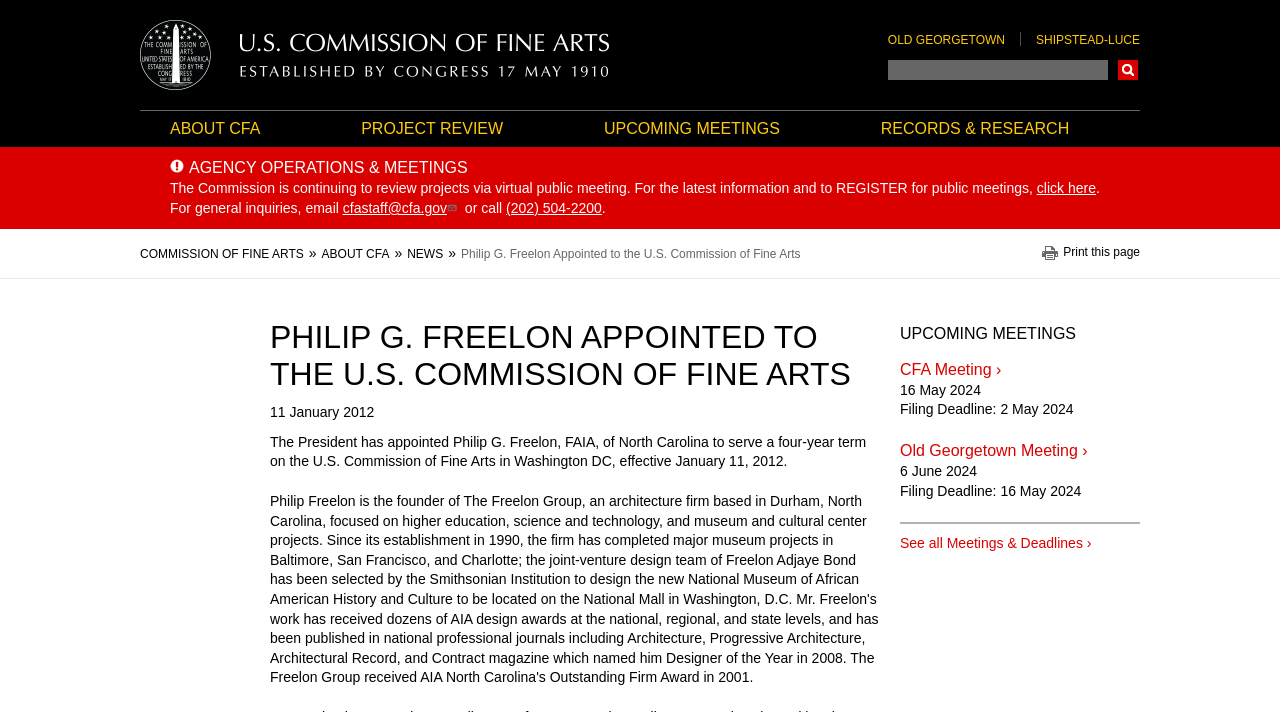Use a single word or phrase to answer the question: What is the filing deadline for the CFA Meeting?

2 May 2024